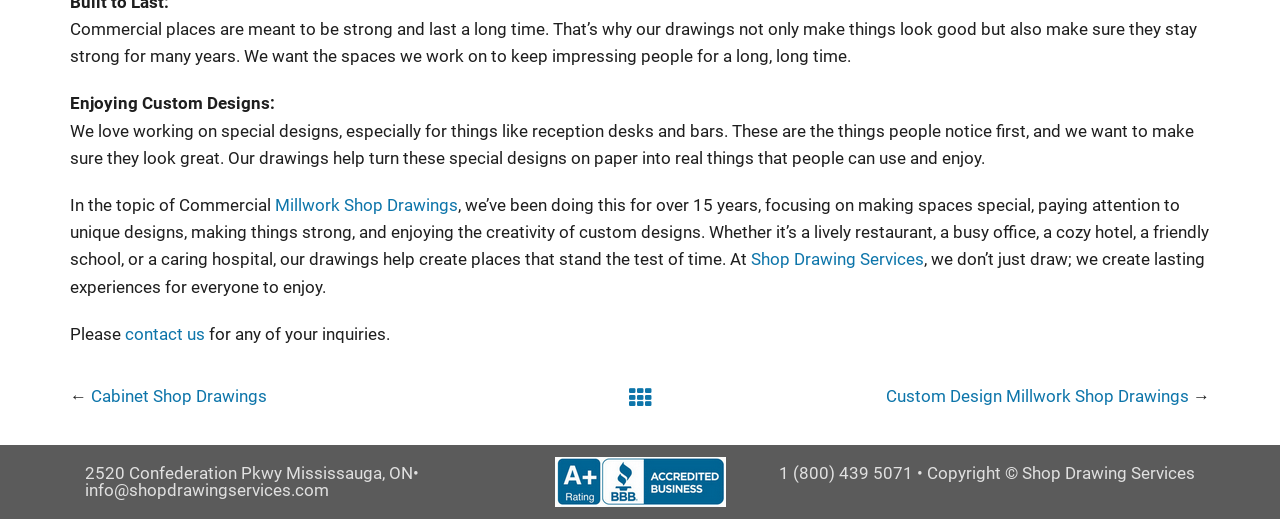Calculate the bounding box coordinates for the UI element based on the following description: "registered to vote". Ensure the coordinates are four float numbers between 0 and 1, i.e., [left, top, right, bottom].

None